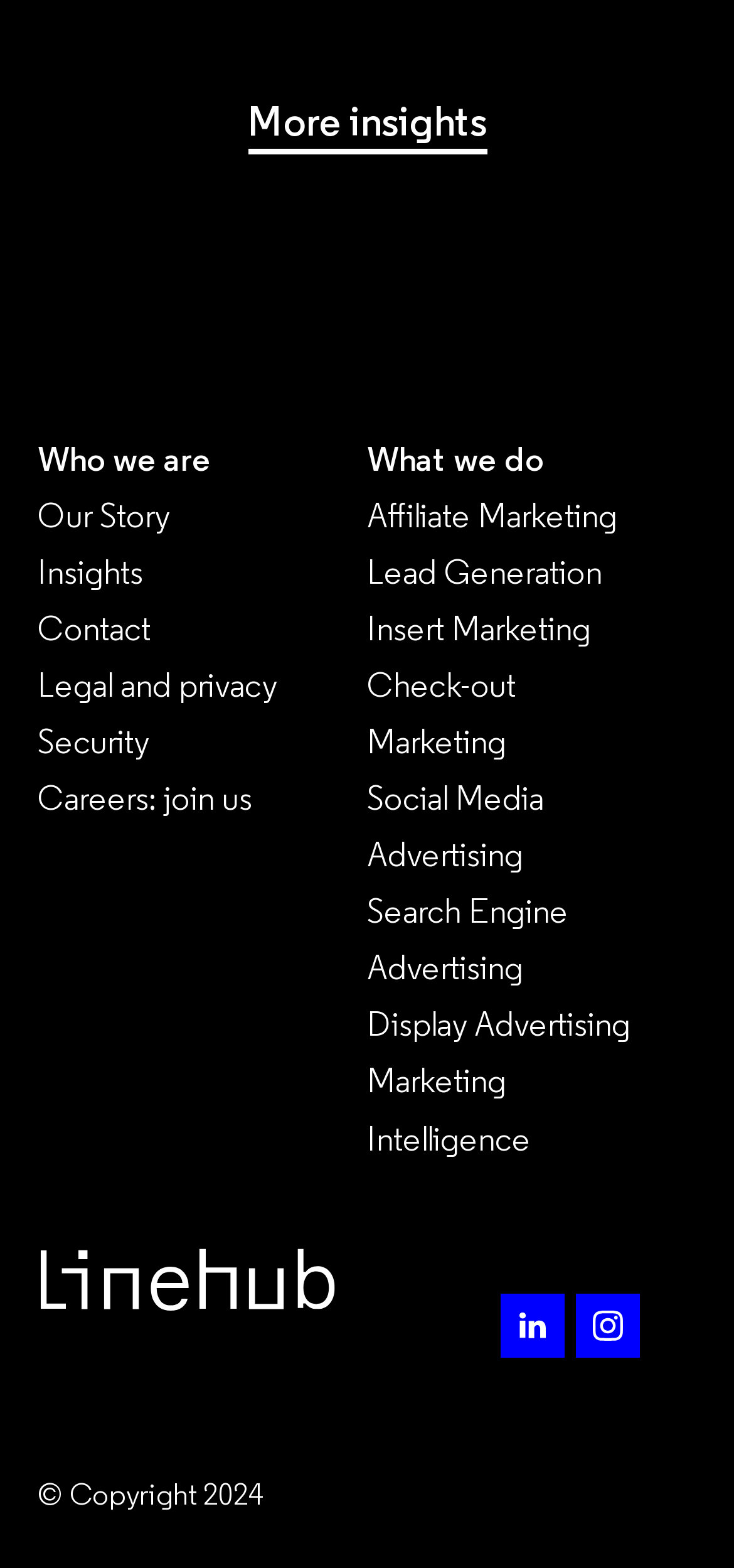Use one word or a short phrase to answer the question provided: 
How many services are listed under 'What we do'?

8